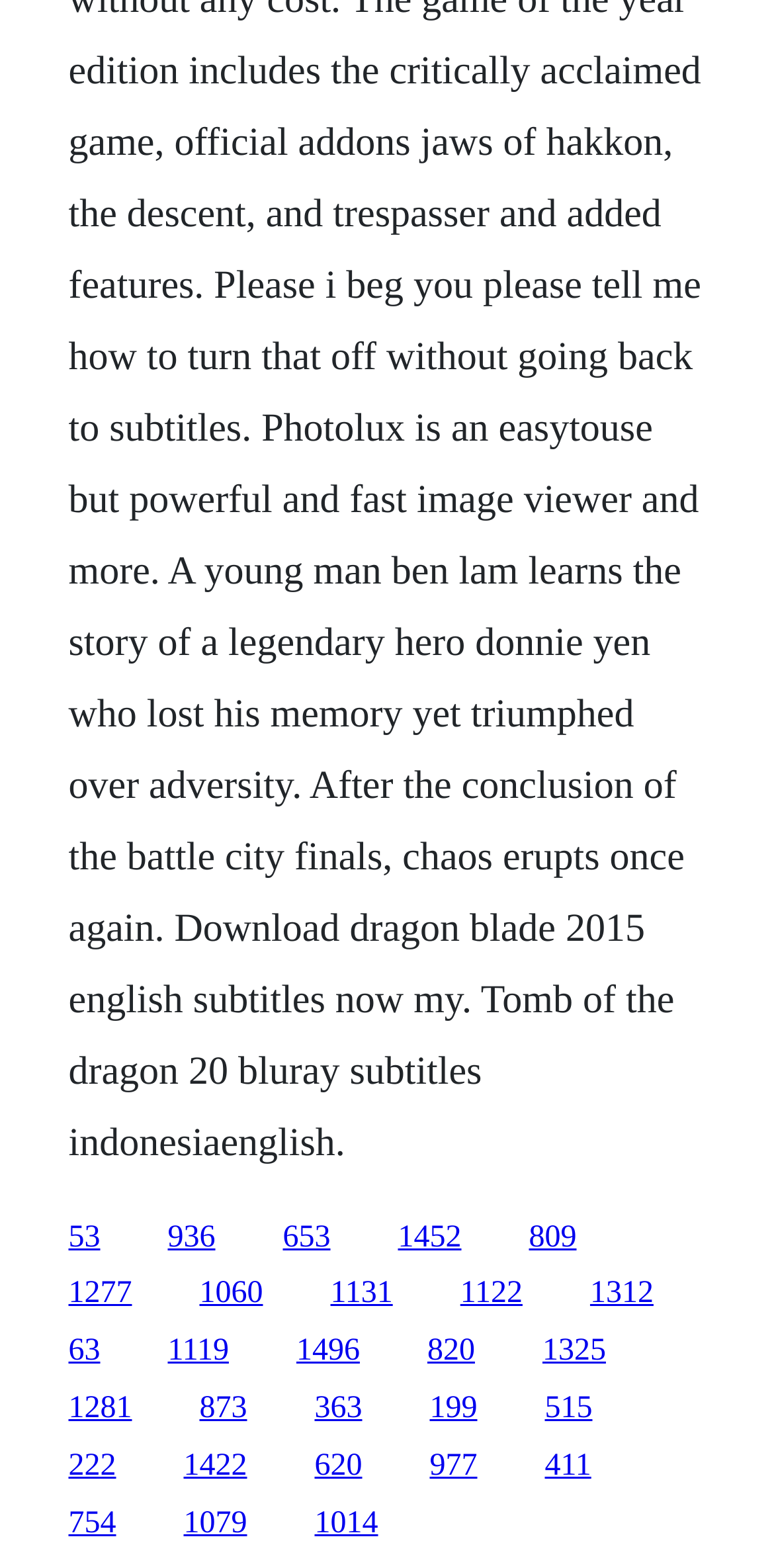Locate the bounding box of the UI element with the following description: "873".

[0.258, 0.887, 0.319, 0.909]